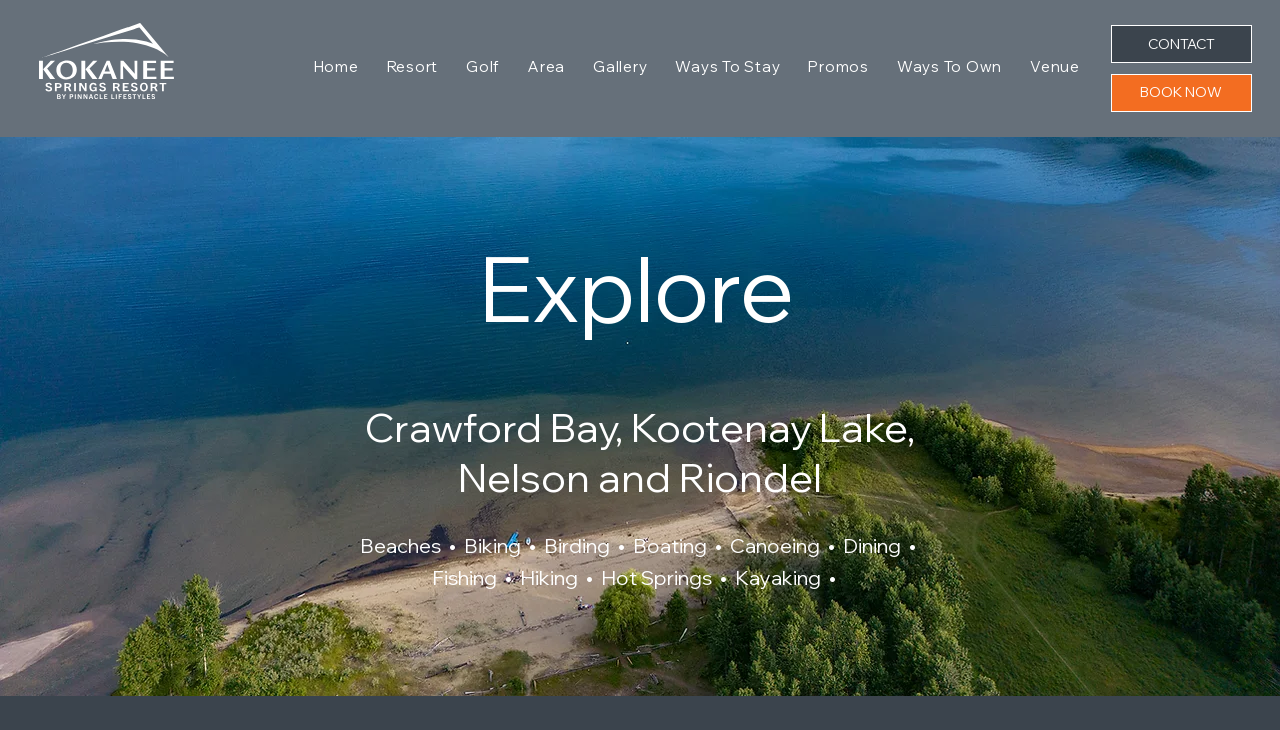Can I book a stay online?
Look at the webpage screenshot and answer the question with a detailed explanation.

There is a prominent link labeled 'BOOK NOW' in the top-right corner of the webpage, which implies that visitors can book a stay online through this website.